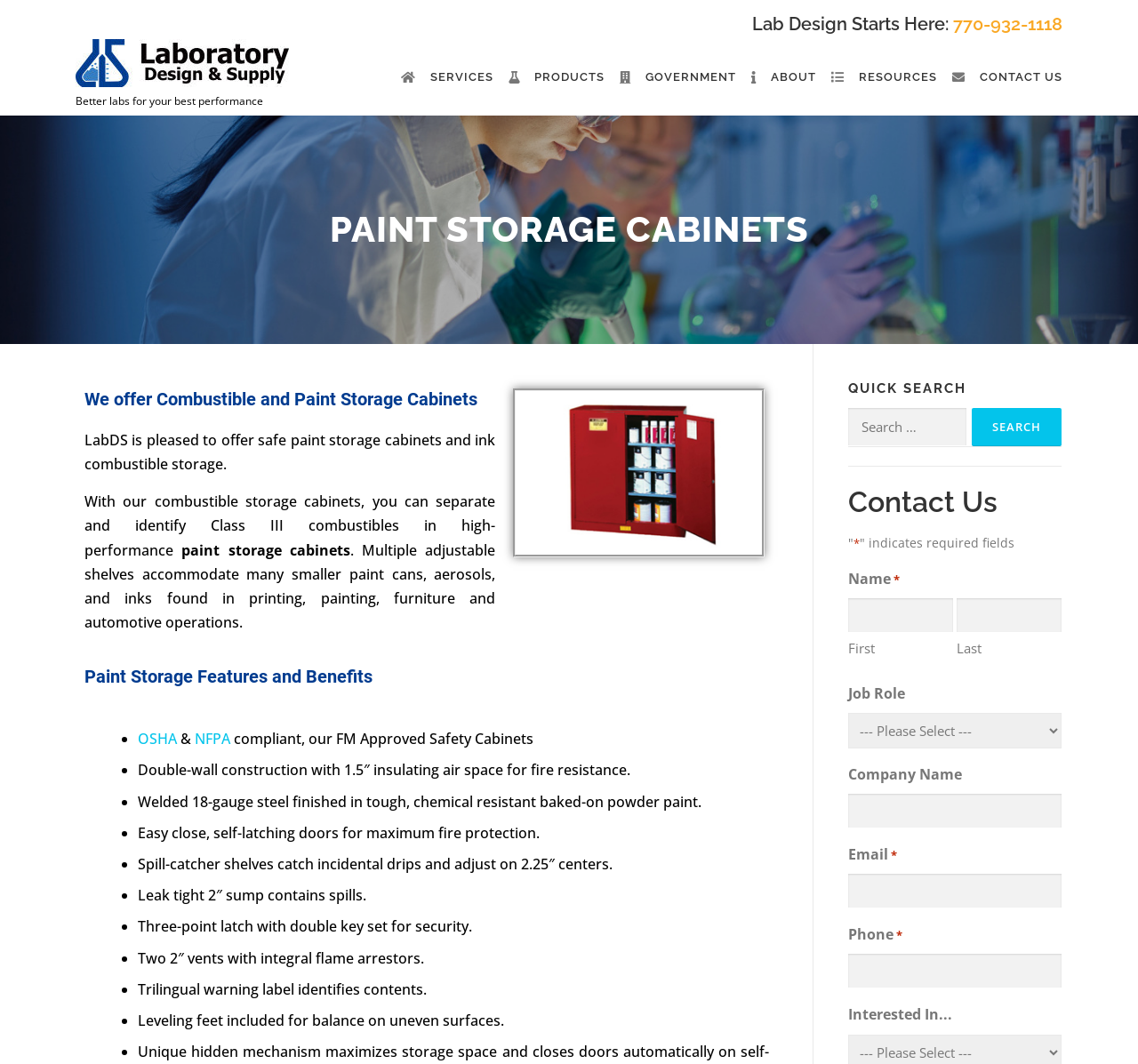Extract the main title from the webpage and generate its text.

PAINT STORAGE CABINETS